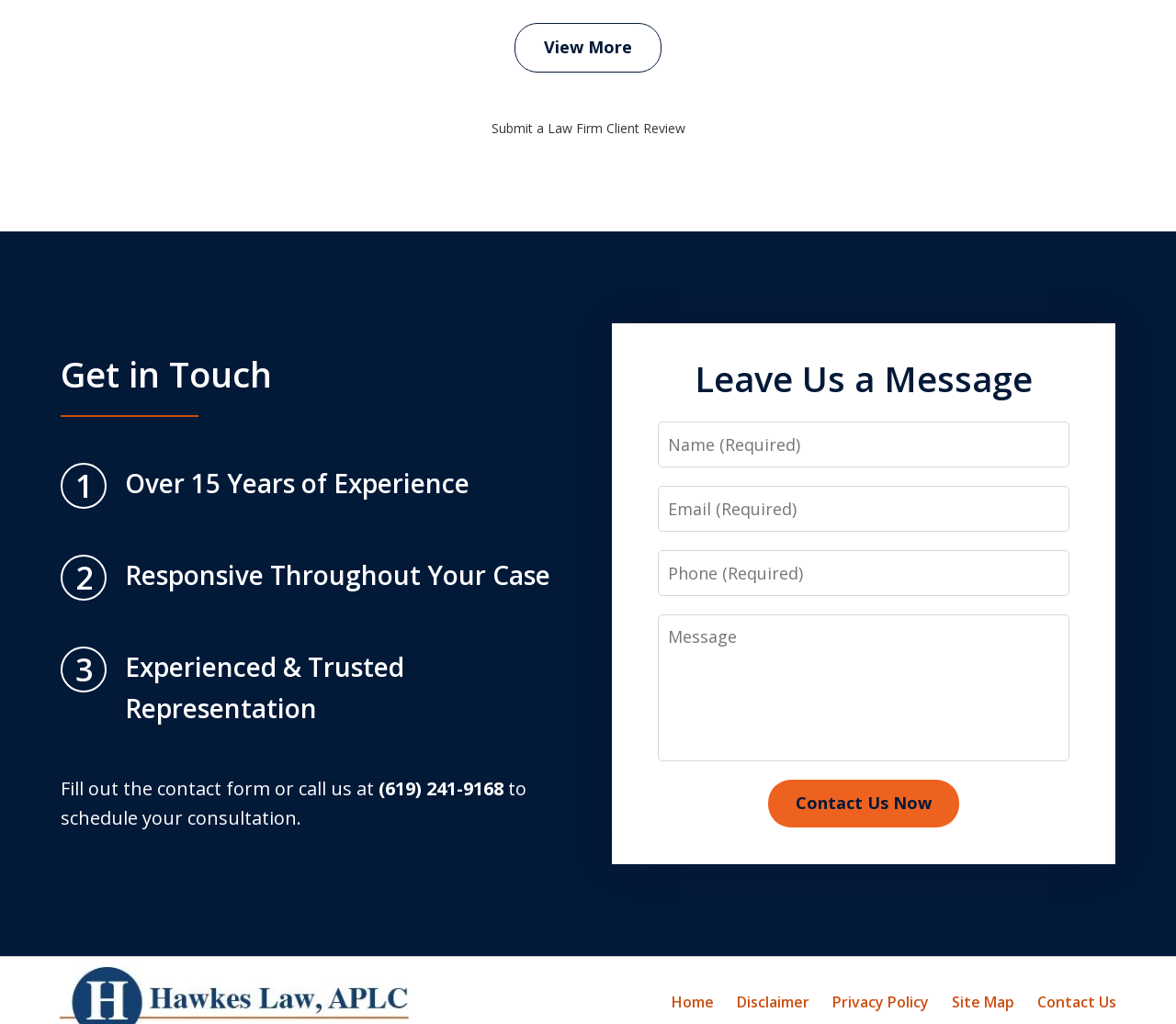Predict the bounding box of the UI element based on this description: "parent_node: Message name="40_Message" placeholder="Message"".

[0.559, 0.6, 0.909, 0.743]